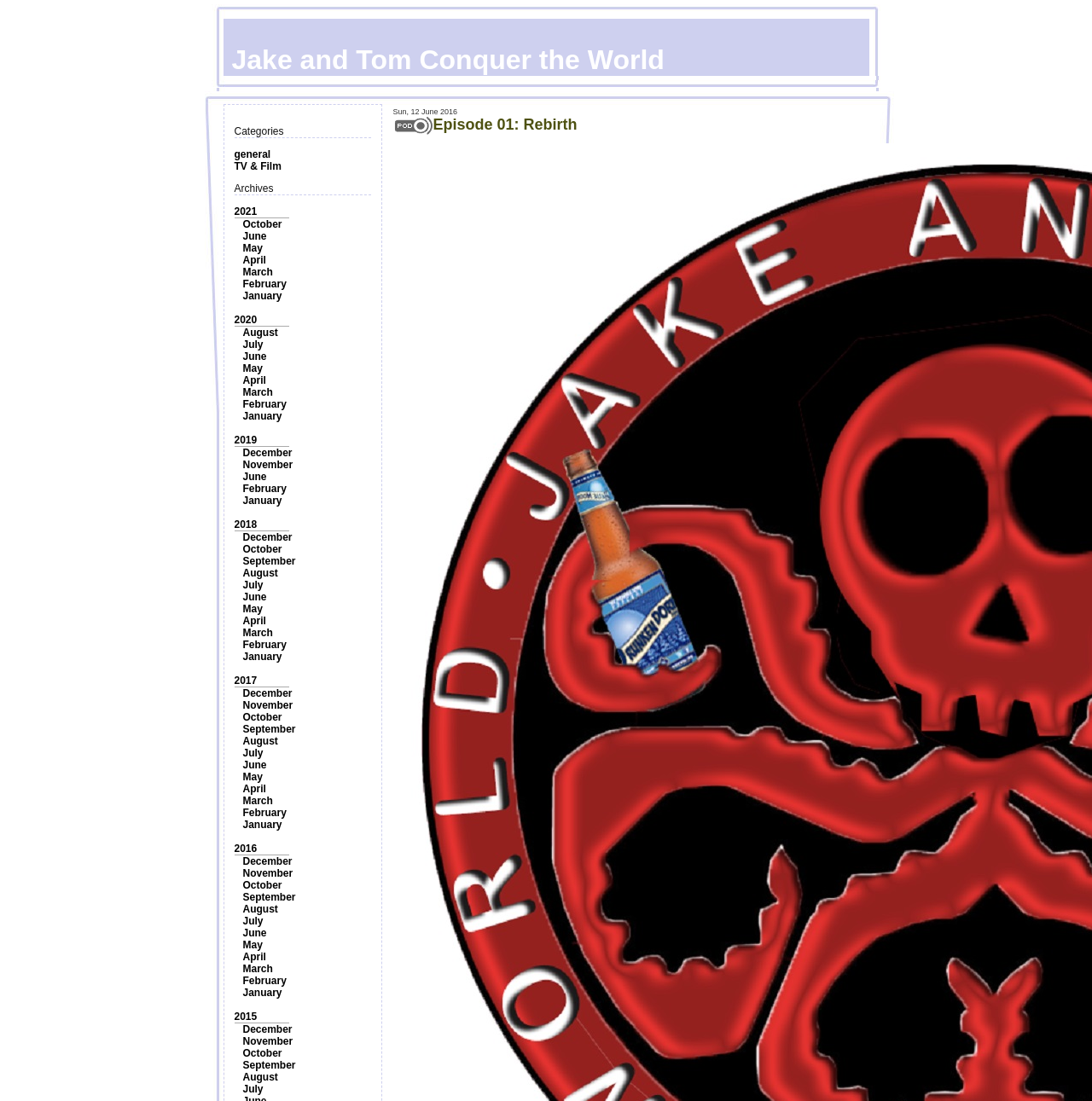Can you determine the bounding box coordinates of the area that needs to be clicked to fulfill the following instruction: "Go to the 'TV & Film' category"?

[0.214, 0.146, 0.258, 0.156]